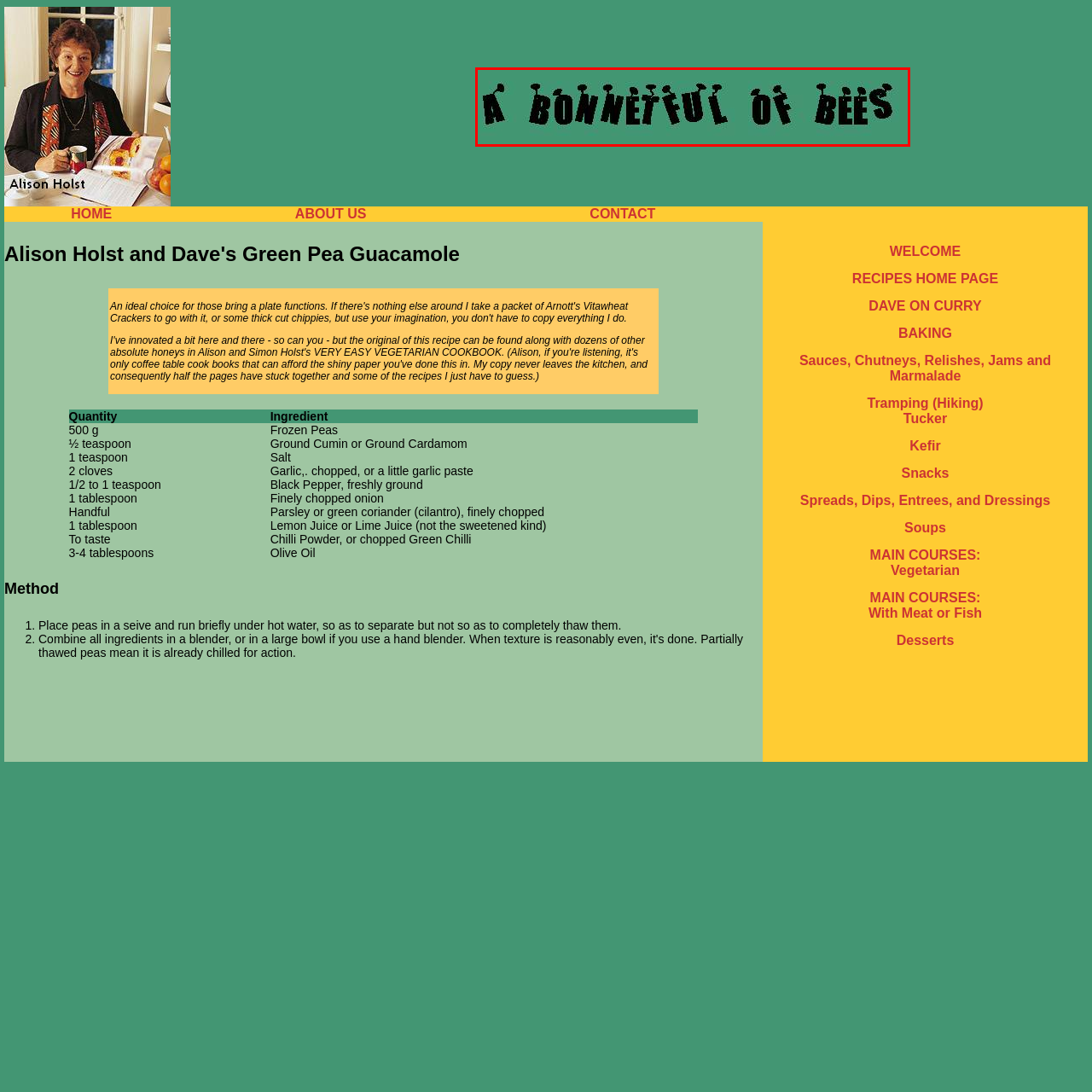Give an in-depth description of the picture inside the red marked area.

The image features a whimsical and playful title, "A Bonnetful of Bees," designed in a curvy and exaggerated font that captures an essence of fun and creativity. The text is rendered in bold, black letters against a vibrant green background, enhancing its visibility and appeal. This artistic treatment suggests a theme related to bees or nature, possibly linked to a recipe, activity, or product. The distinctive styling of the text draws attention, inviting viewers to engage with the content that might accompany it, likely centered around a delightful culinary experience or an educational aspect concerning bees.